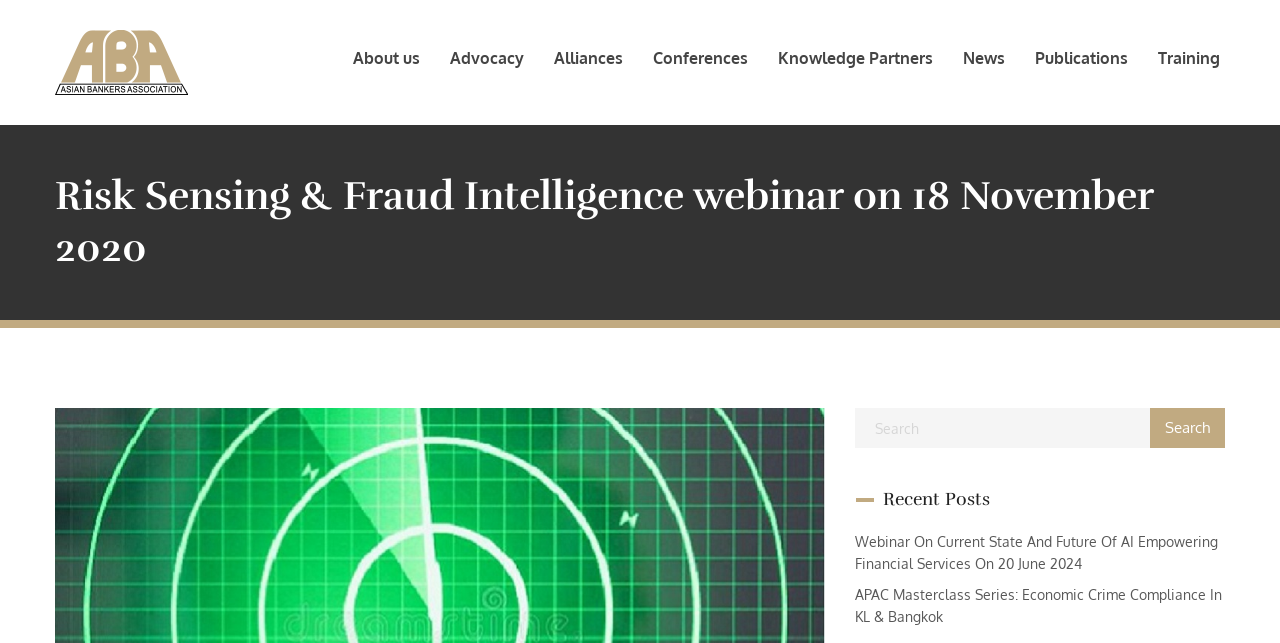Please reply with a single word or brief phrase to the question: 
What is the category of the posts listed below 'Recent Posts'?

Webinars